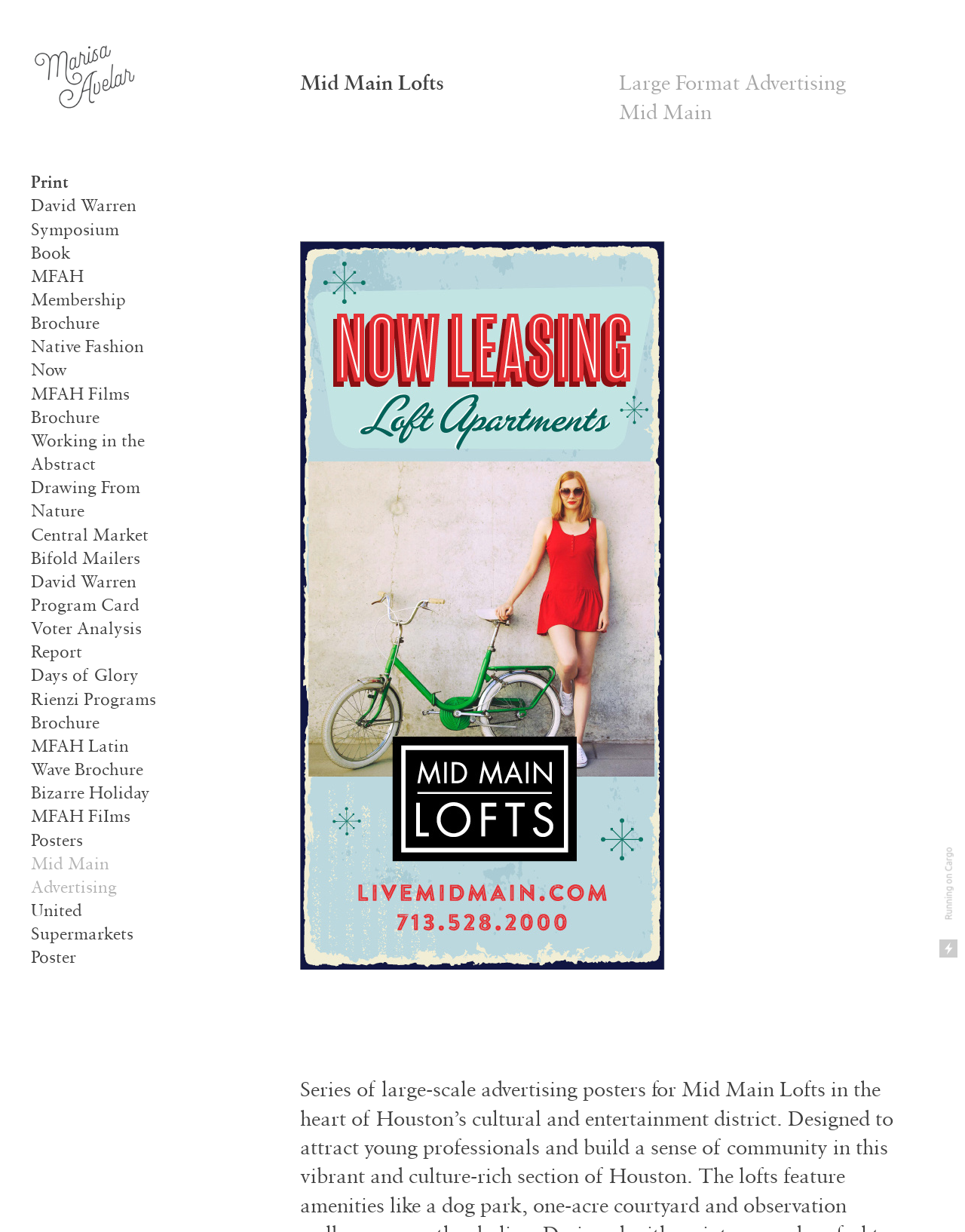Based on the element description: "Voter Analysis Report", identify the UI element and provide its bounding box coordinates. Use four float numbers between 0 and 1, [left, top, right, bottom].

[0.032, 0.501, 0.147, 0.538]